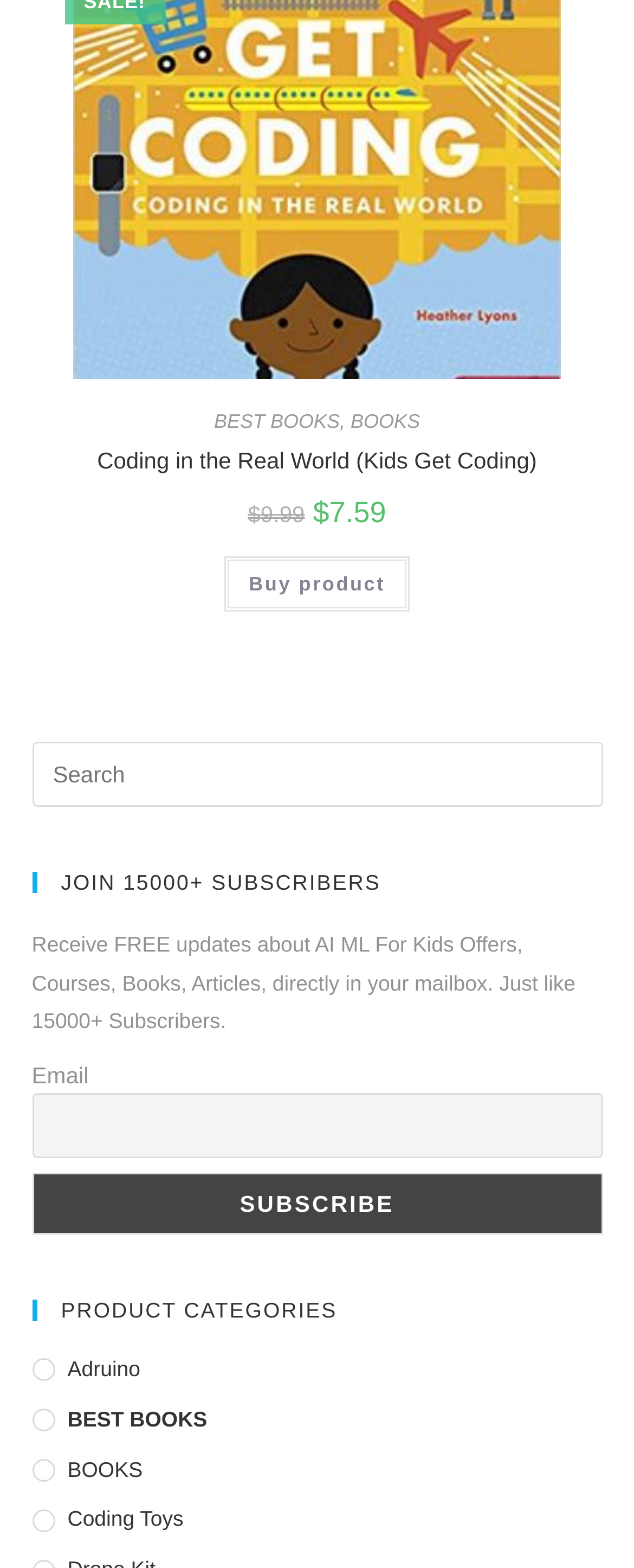Provide the bounding box coordinates of the section that needs to be clicked to accomplish the following instruction: "Subscribe to the newsletter."

[0.05, 0.748, 0.95, 0.787]